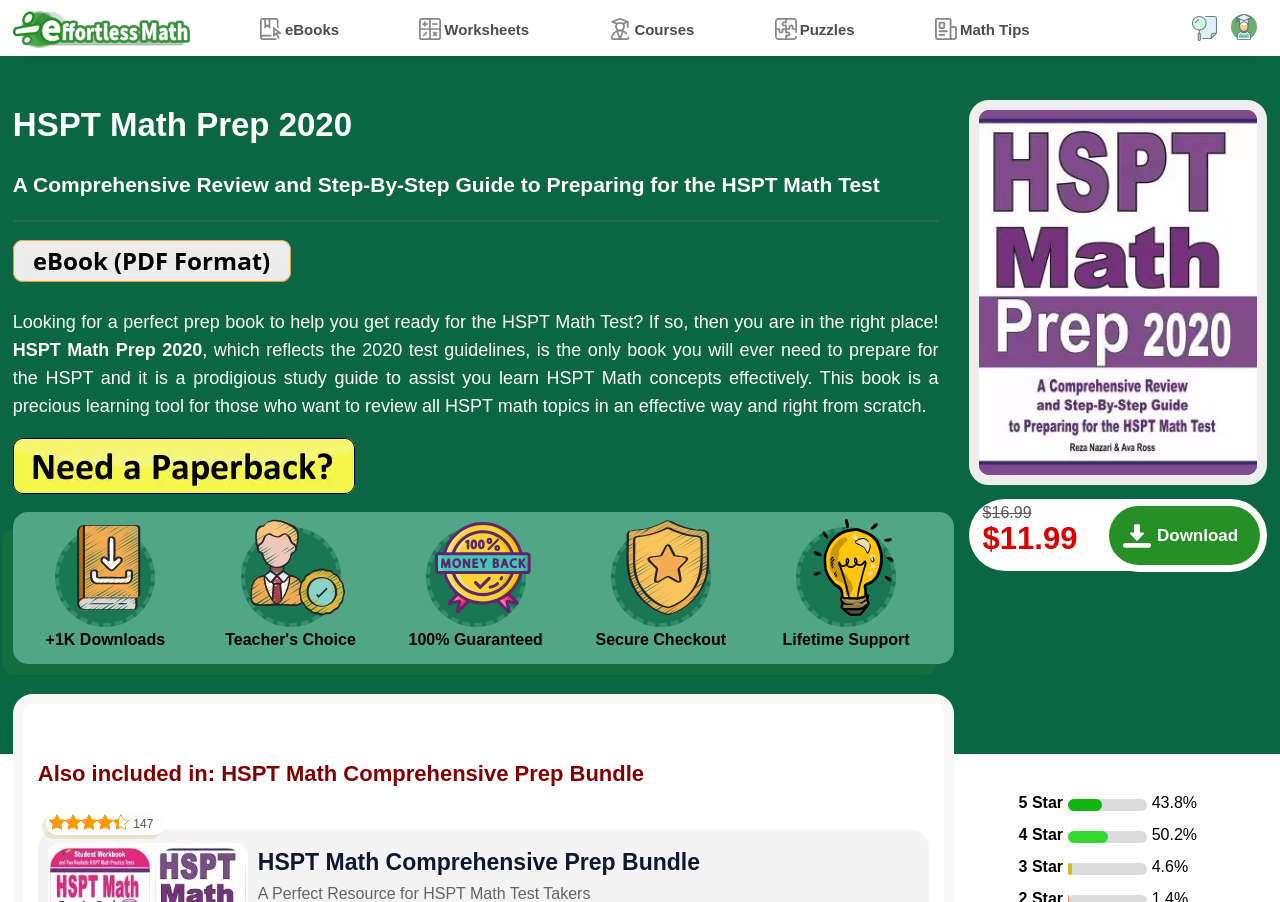Determine the bounding box coordinates of the clickable element necessary to fulfill the instruction: "Explore the 'Uncategorized' category". Provide the coordinates as four float numbers within the 0 to 1 range, i.e., [left, top, right, bottom].

None